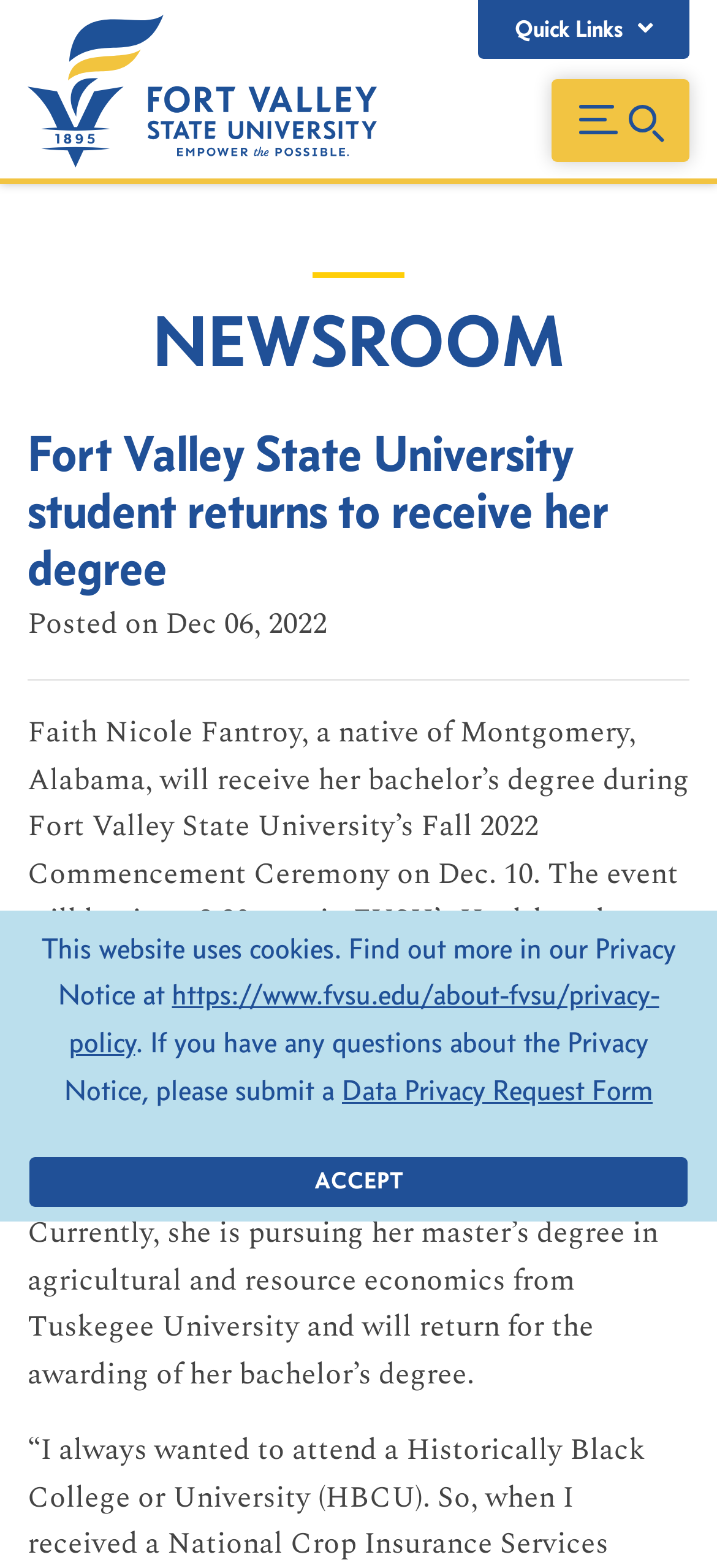What is the date of the Fall 2022 Commencement Ceremony?
Please use the image to provide a one-word or short phrase answer.

Dec. 10